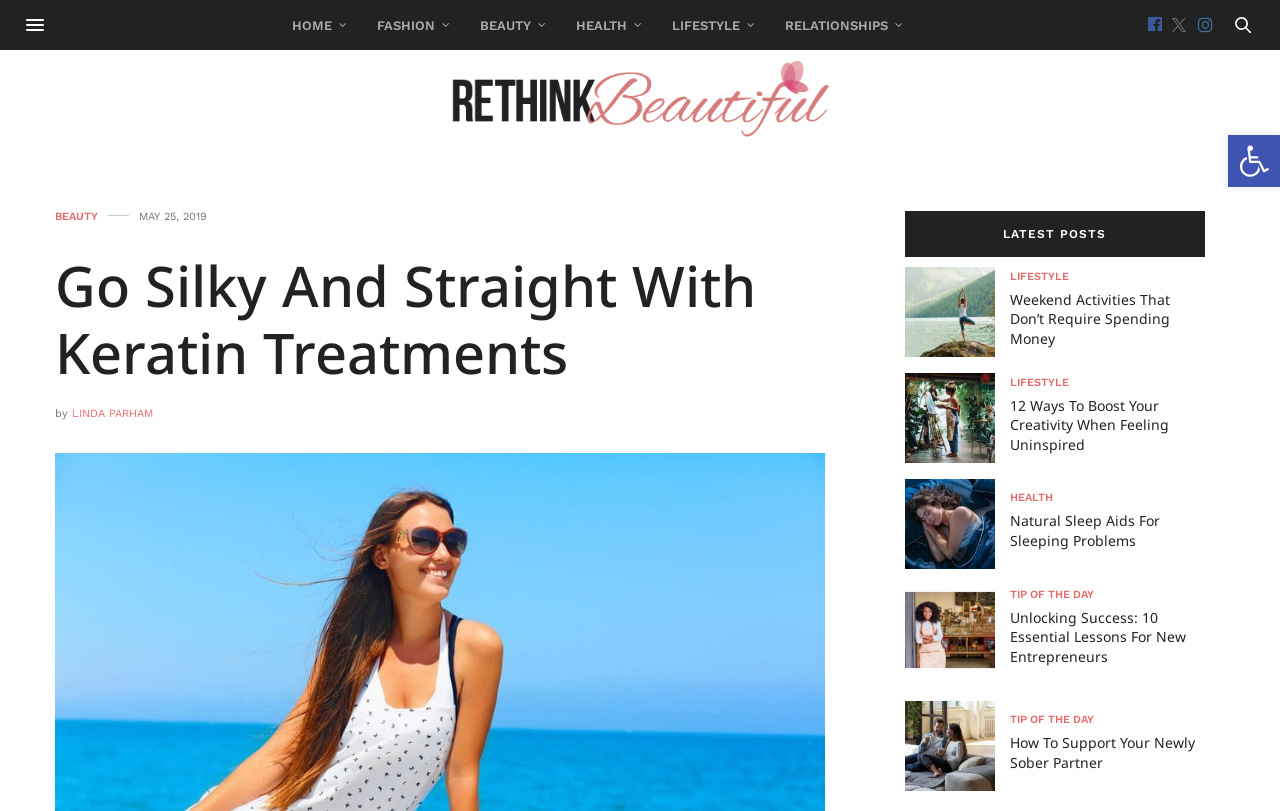Please answer the following question using a single word or phrase: 
What is the first menu item?

HOME